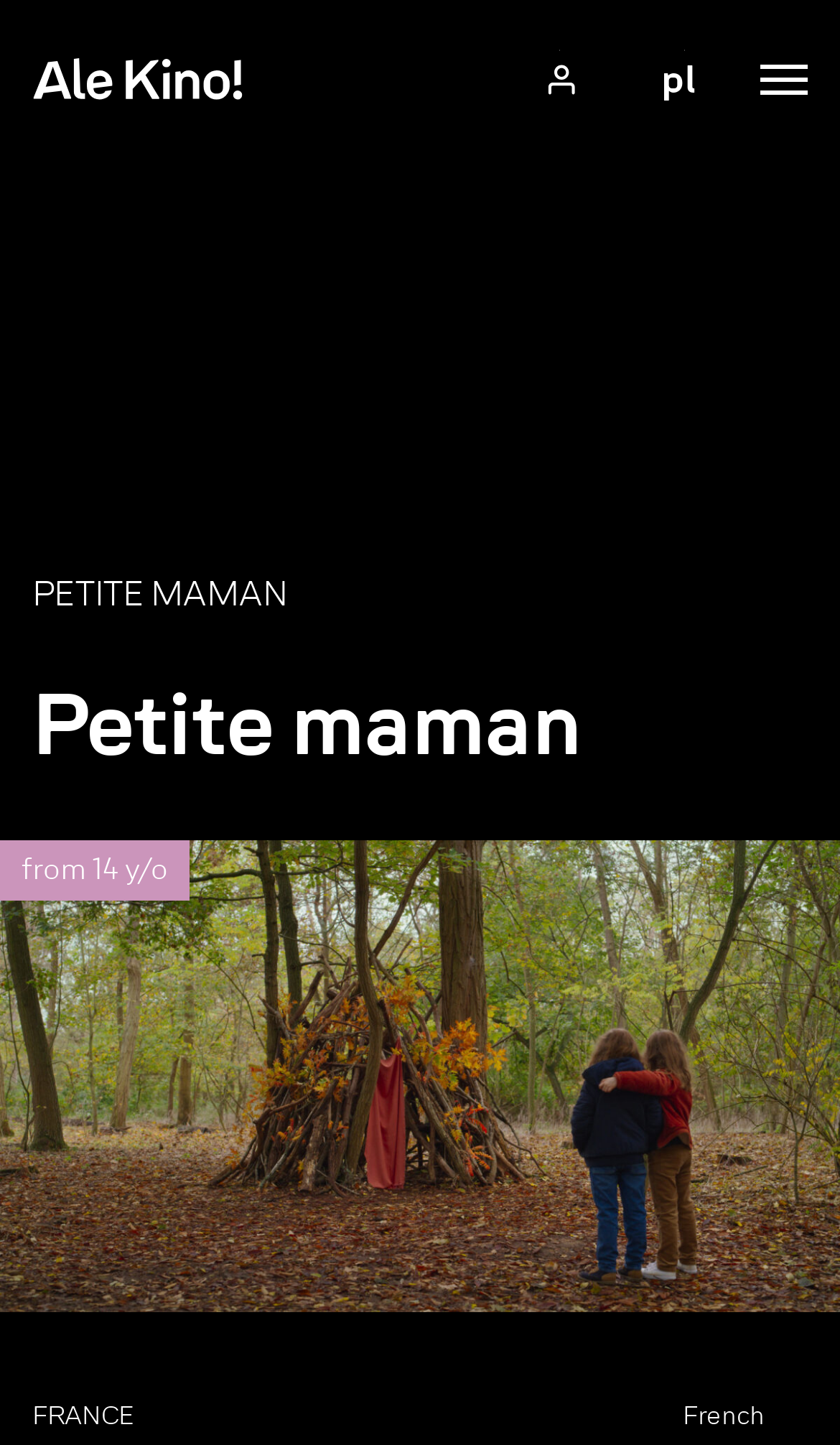Please identify the bounding box coordinates of the region to click in order to complete the task: "click the Festival link". The coordinates must be four float numbers between 0 and 1, specified as [left, top, right, bottom].

[0.041, 0.267, 0.244, 0.306]